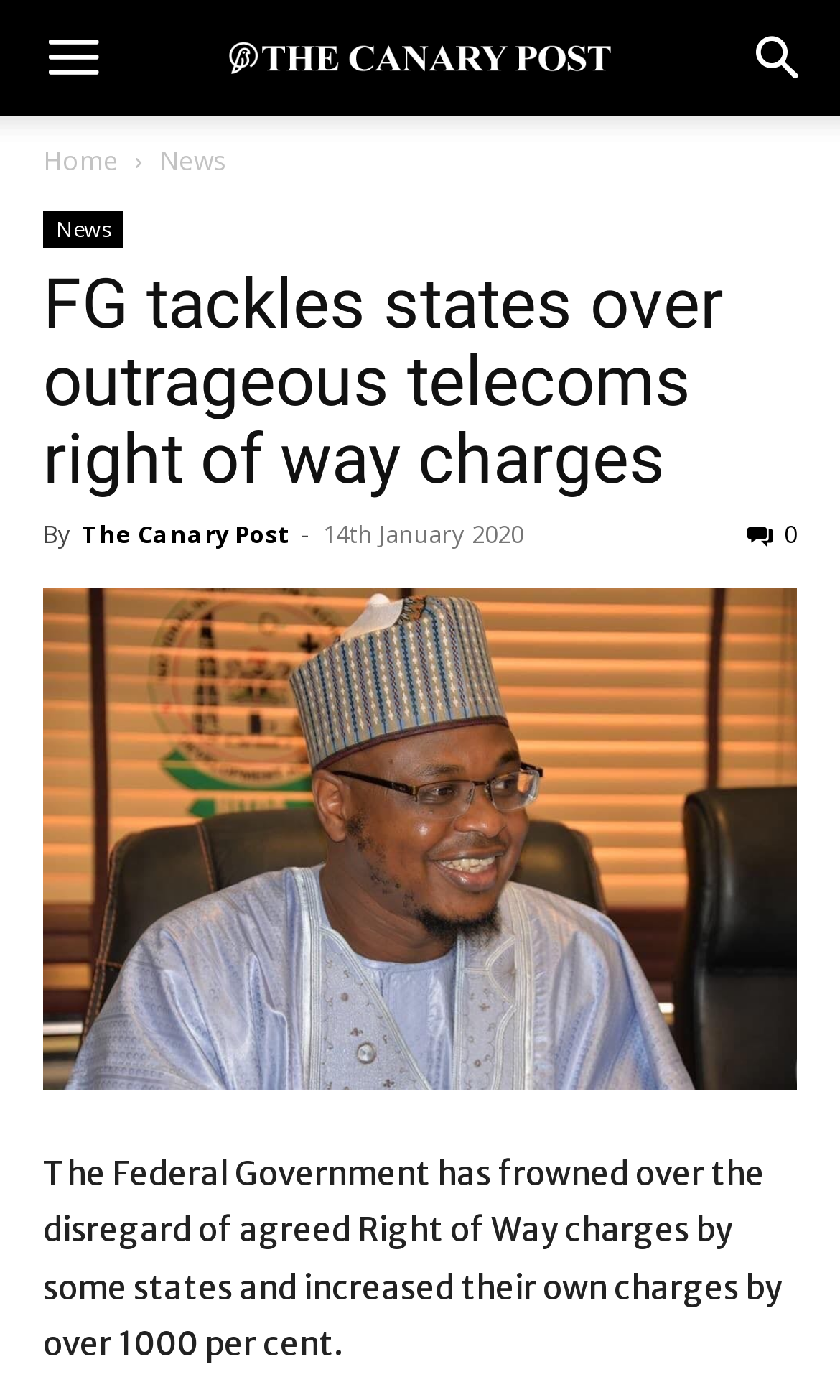Highlight the bounding box coordinates of the element you need to click to perform the following instruction: "Visit The Canary Post."

[0.097, 0.369, 0.344, 0.393]